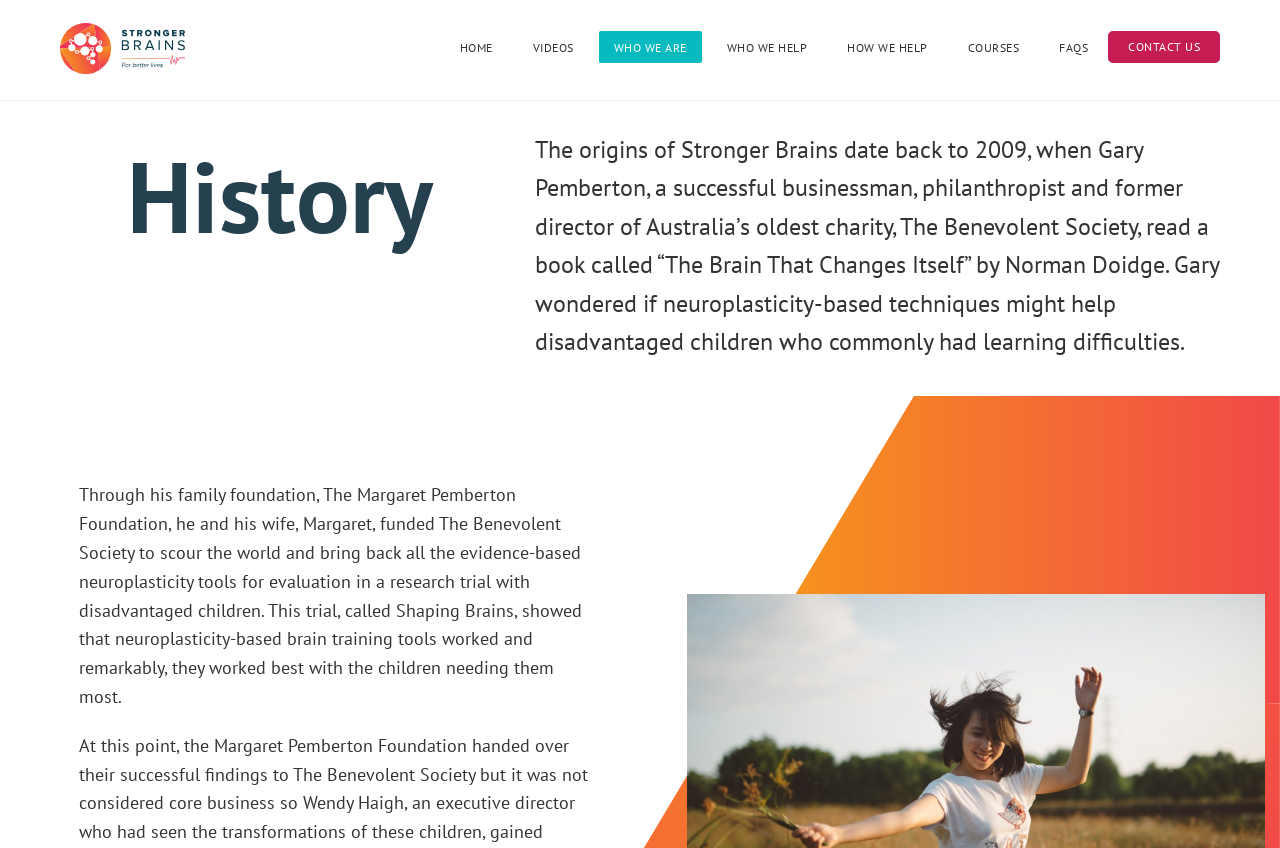Please identify the bounding box coordinates of where to click in order to follow the instruction: "contact us".

[0.87, 0.037, 0.949, 0.074]